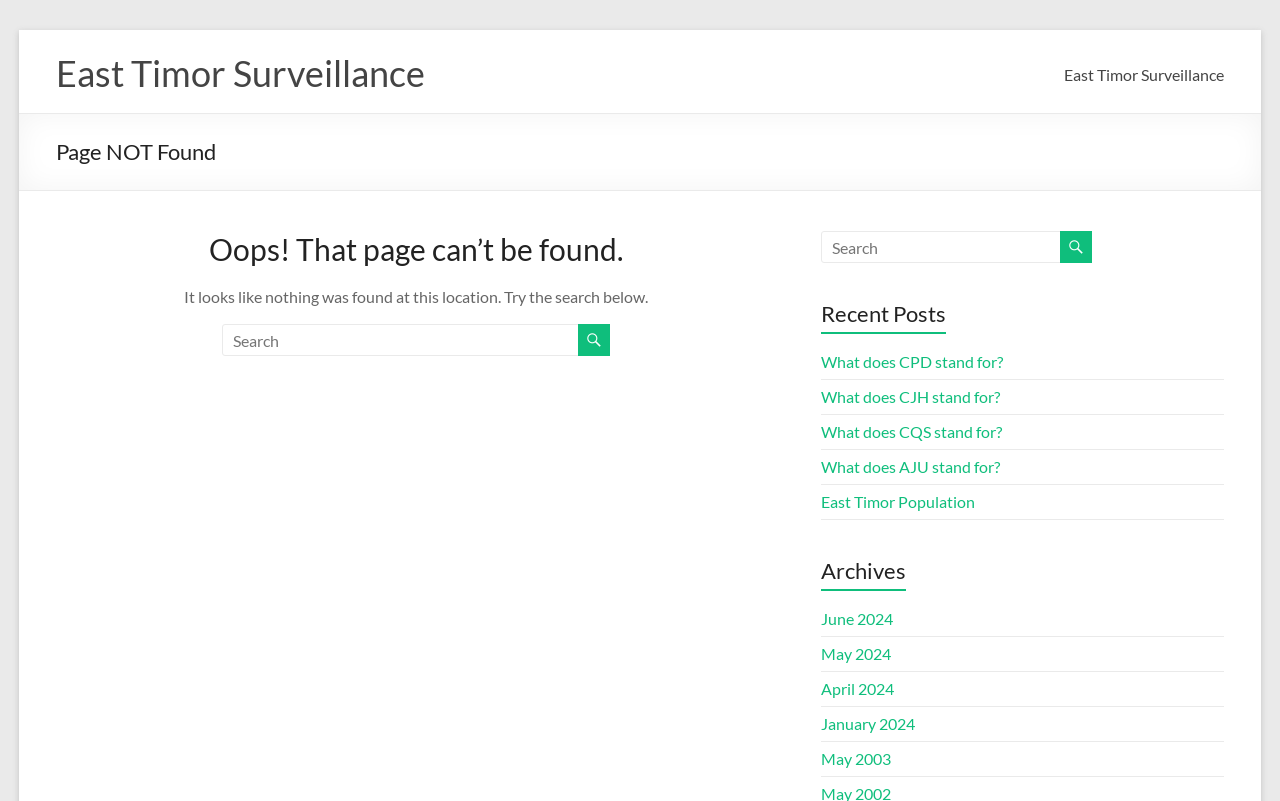What is the purpose of the links under 'Archives'? Observe the screenshot and provide a one-word or short phrase answer.

Access past content